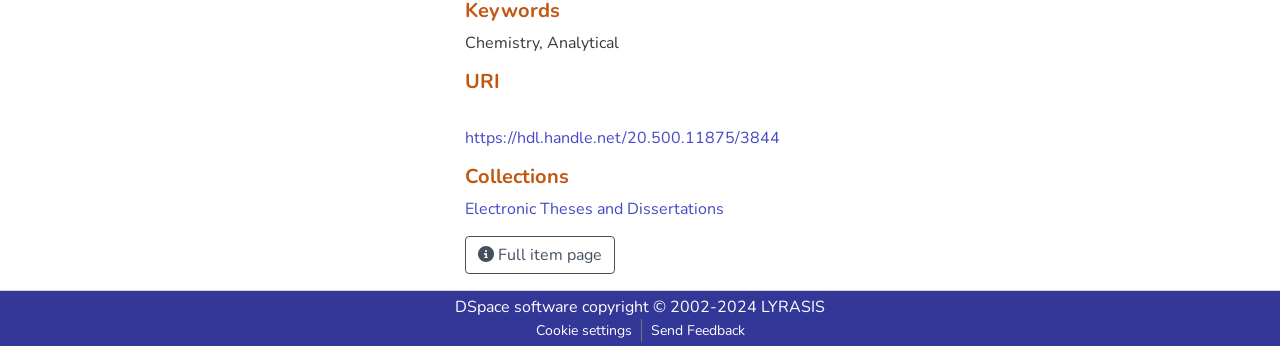What type of collection is the item part of?
Using the image as a reference, answer the question with a short word or phrase.

Electronic Theses and Dissertations